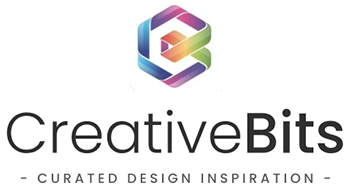What is the purpose of the blog according to the tagline?
Give a single word or phrase answer based on the content of the image.

Providing curated design inspiration